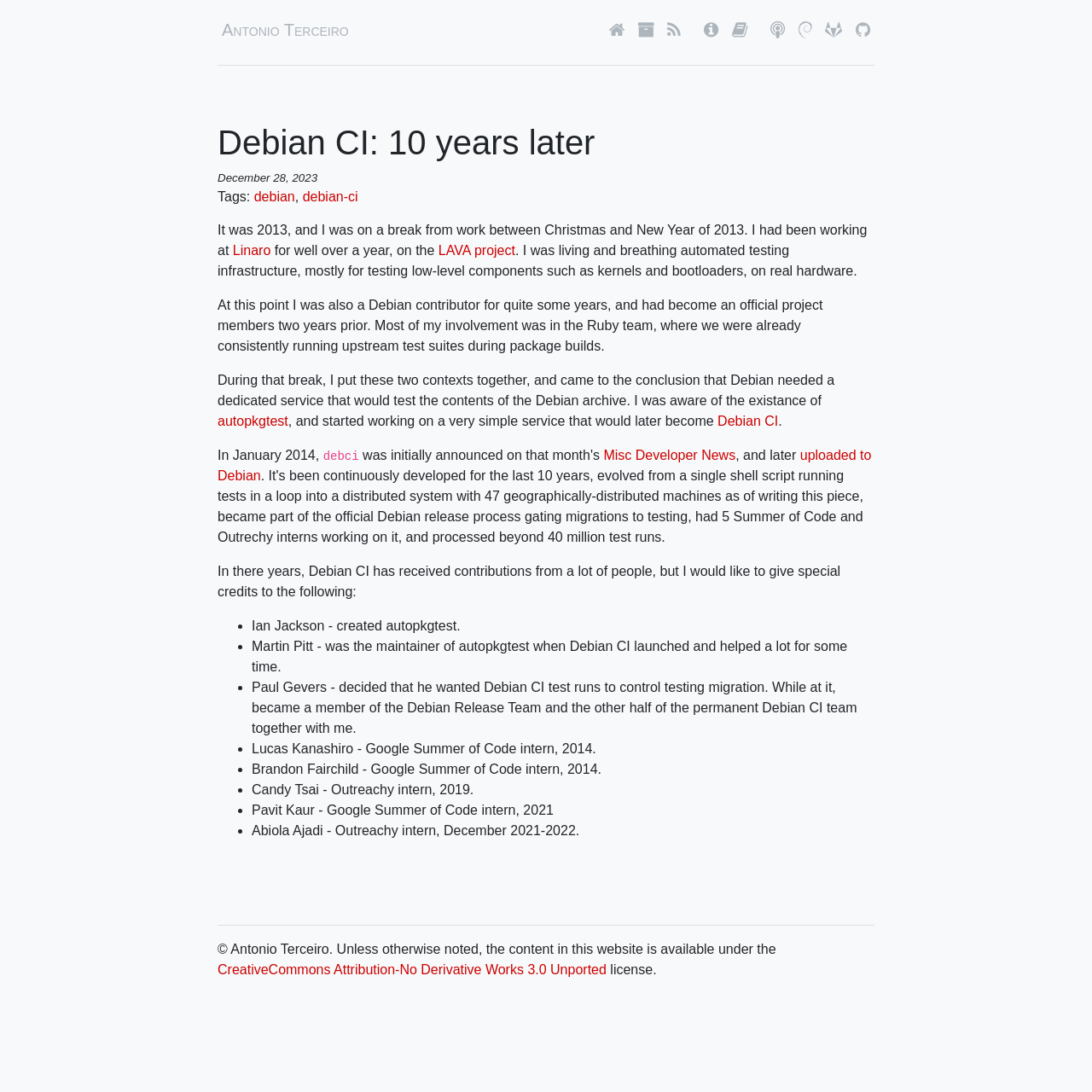Could you indicate the bounding box coordinates of the region to click in order to complete this instruction: "View the Debian CI project".

[0.657, 0.379, 0.713, 0.392]